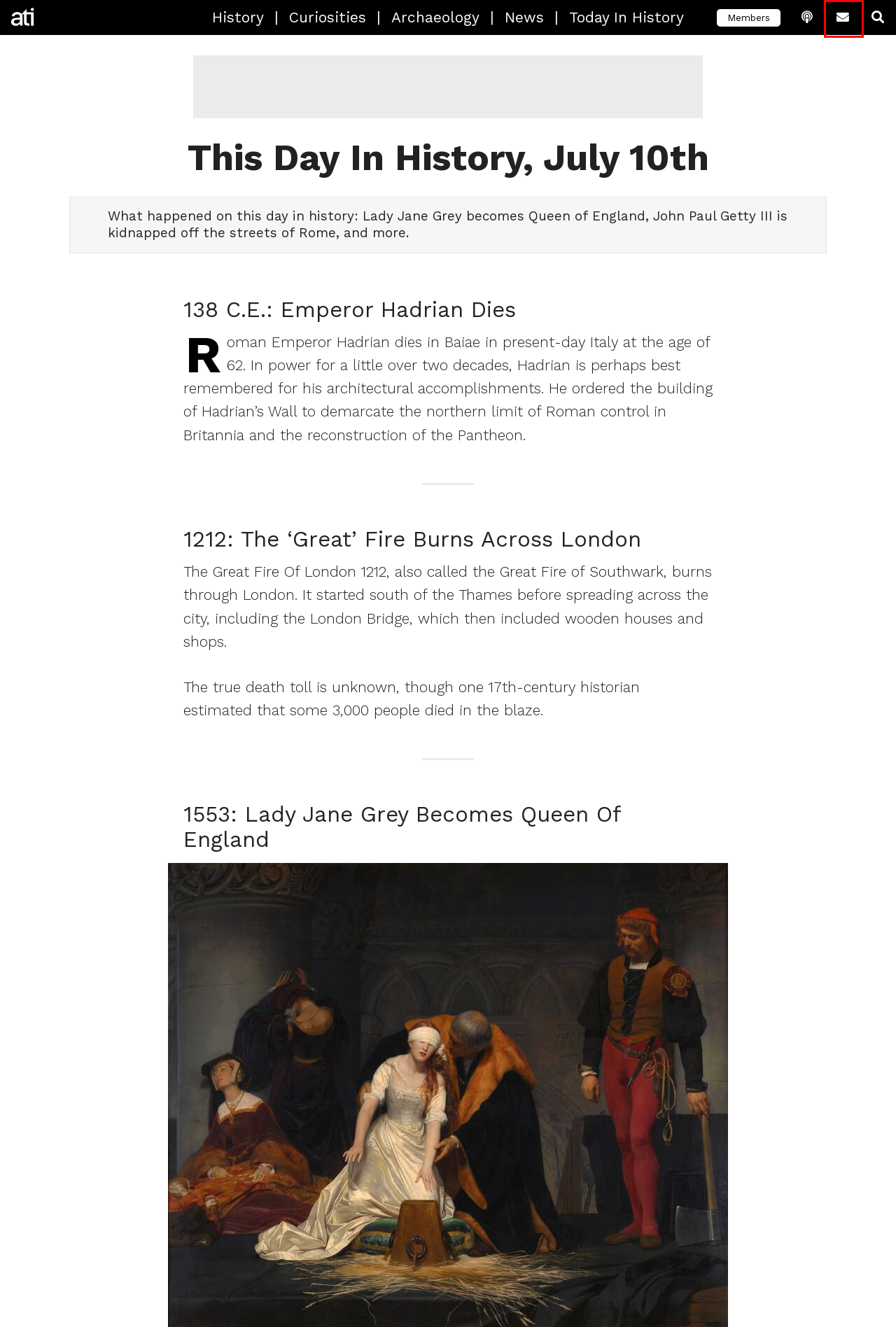Observe the provided screenshot of a webpage that has a red rectangle bounding box. Determine the webpage description that best matches the new webpage after clicking the element inside the red bounding box. Here are the candidates:
A. Search
B. John Paul Getty III And The True Story Of His Brutal Kidnapping
C. Membership
D. History Uncovered Episodes Archive – All That's Interesting
E. July 10 – All That's Interesting
F. Sign Up For The All That's Interesting Newsletter
G. 100 Interesting Facts About The World To Blow Your Mind
H. Ken McElroy, The Town Bully Who Was Killed By His Victims

F